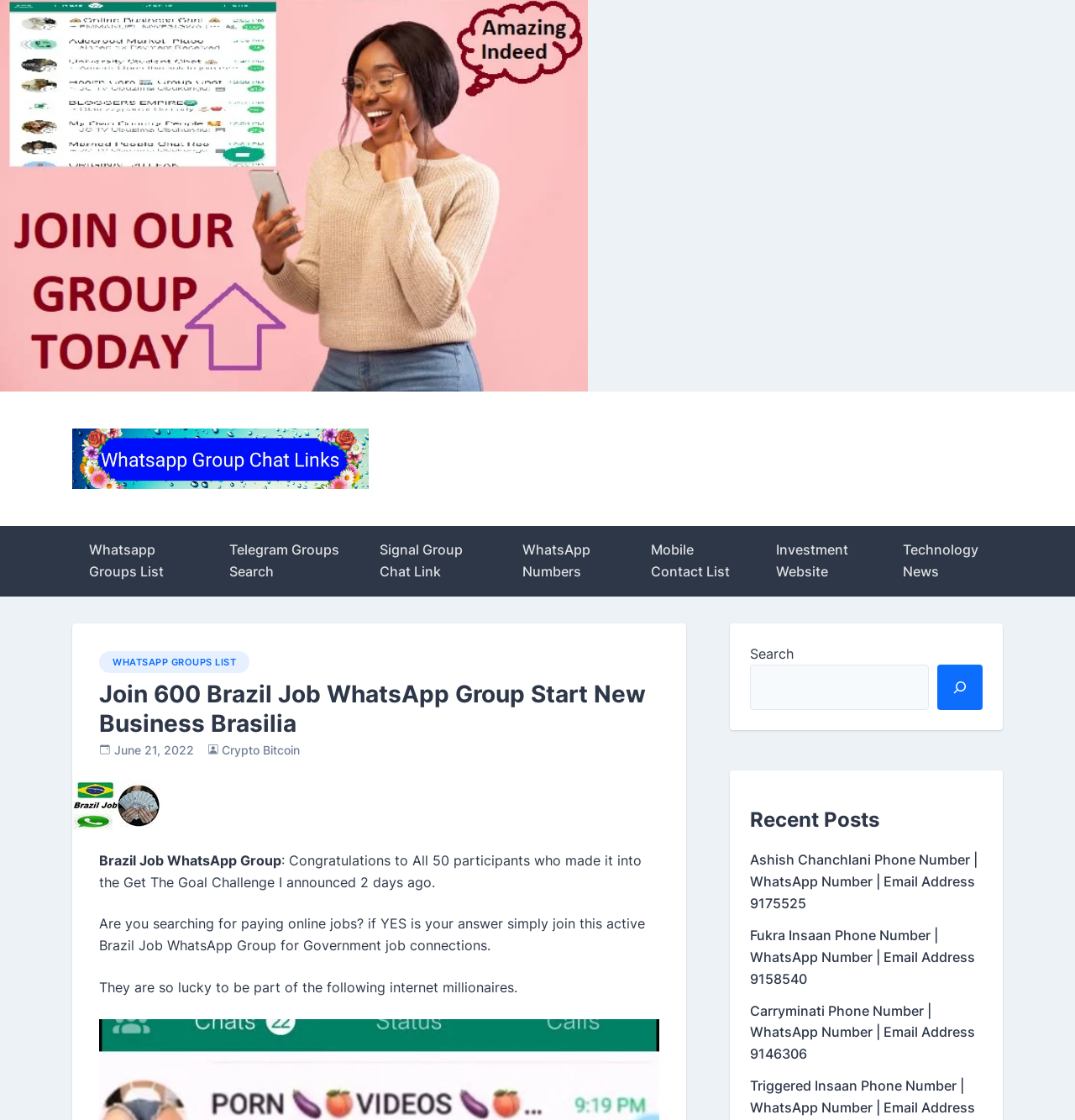Pinpoint the bounding box coordinates of the element to be clicked to execute the instruction: "Check the Recent Posts".

[0.697, 0.721, 0.914, 0.744]